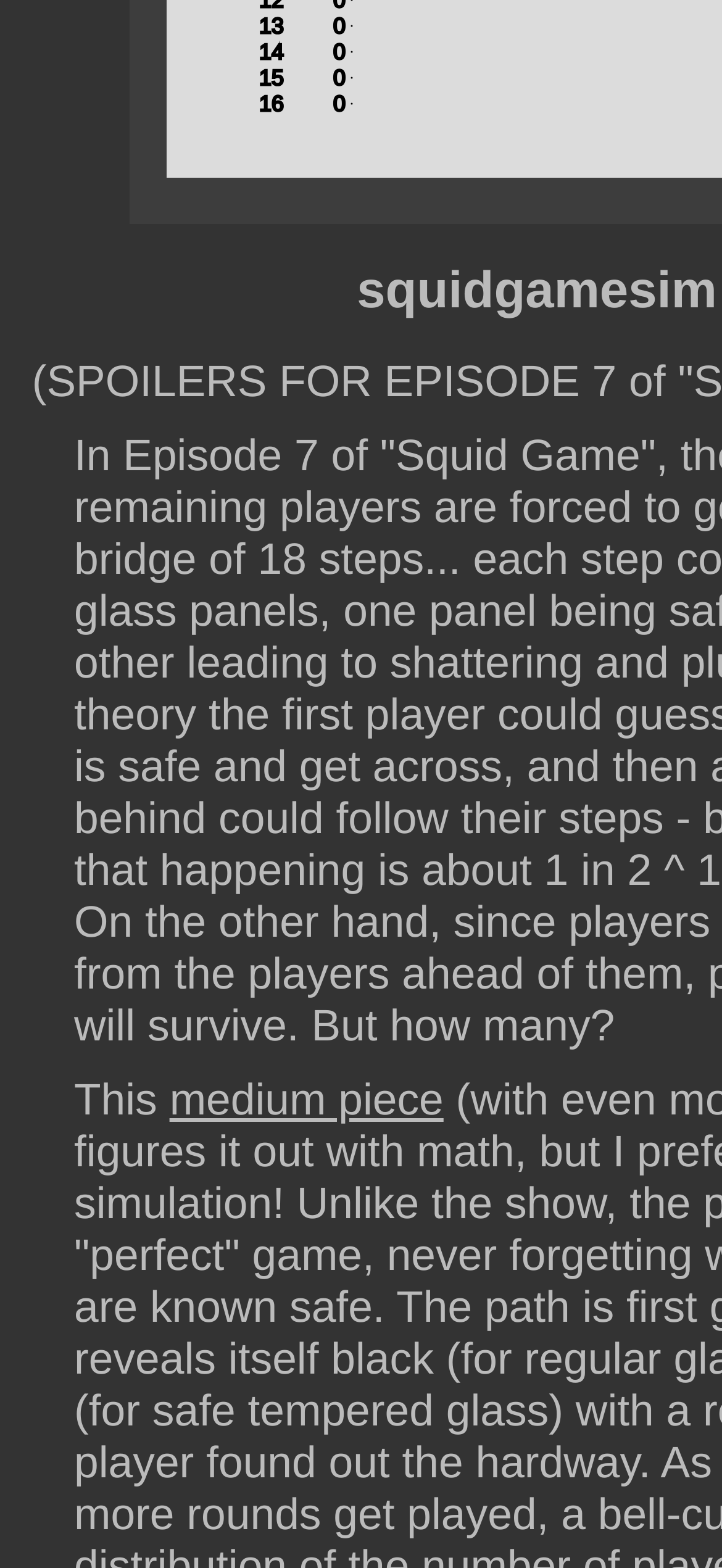Locate the bounding box of the UI element with the following description: "medium piece".

[0.235, 0.686, 0.614, 0.718]